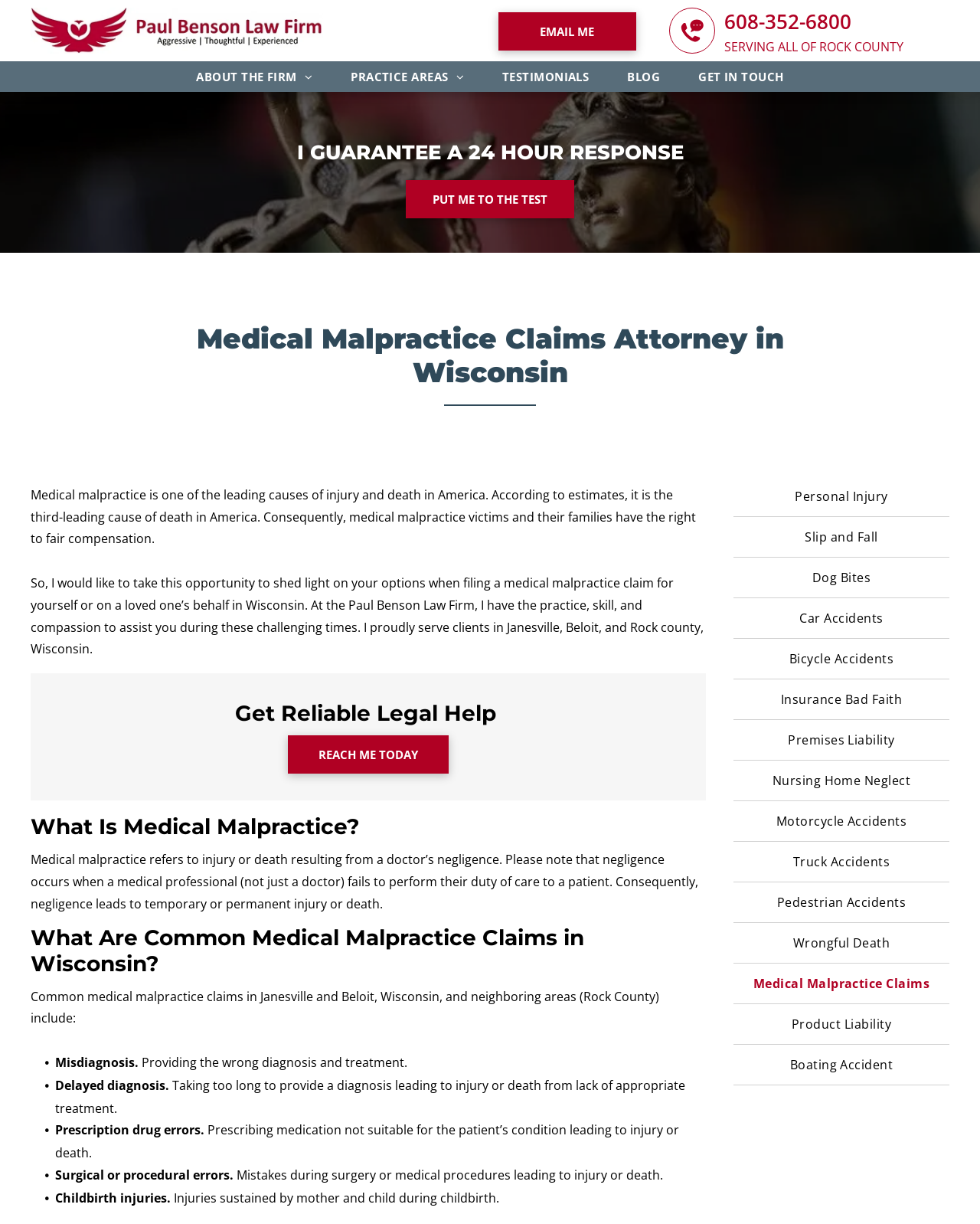Determine the main headline of the webpage and provide its text.

Medical Malpractice Claims Attorney in Wisconsin